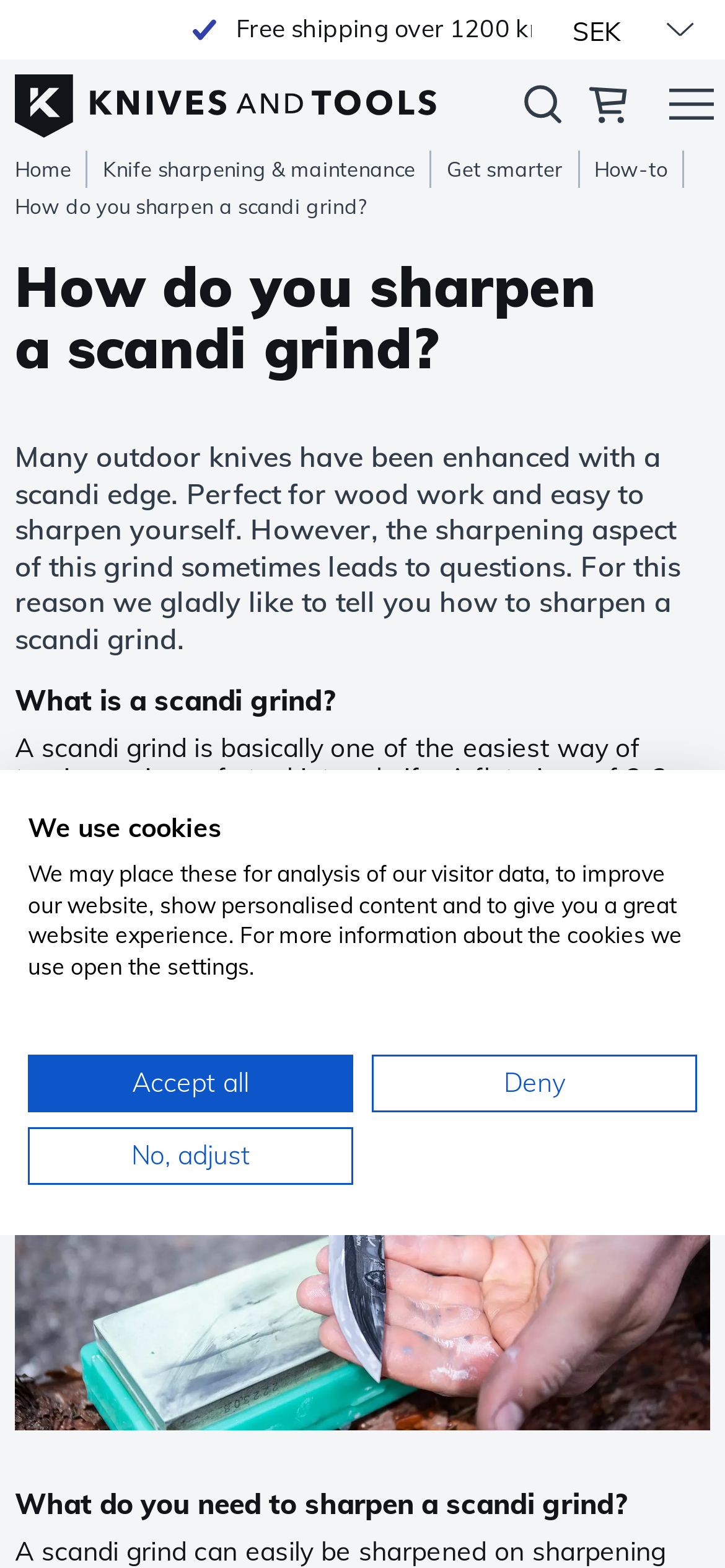Pinpoint the bounding box coordinates of the clickable element to carry out the following instruction: "View shopping cart."

[0.8, 0.052, 0.877, 0.088]